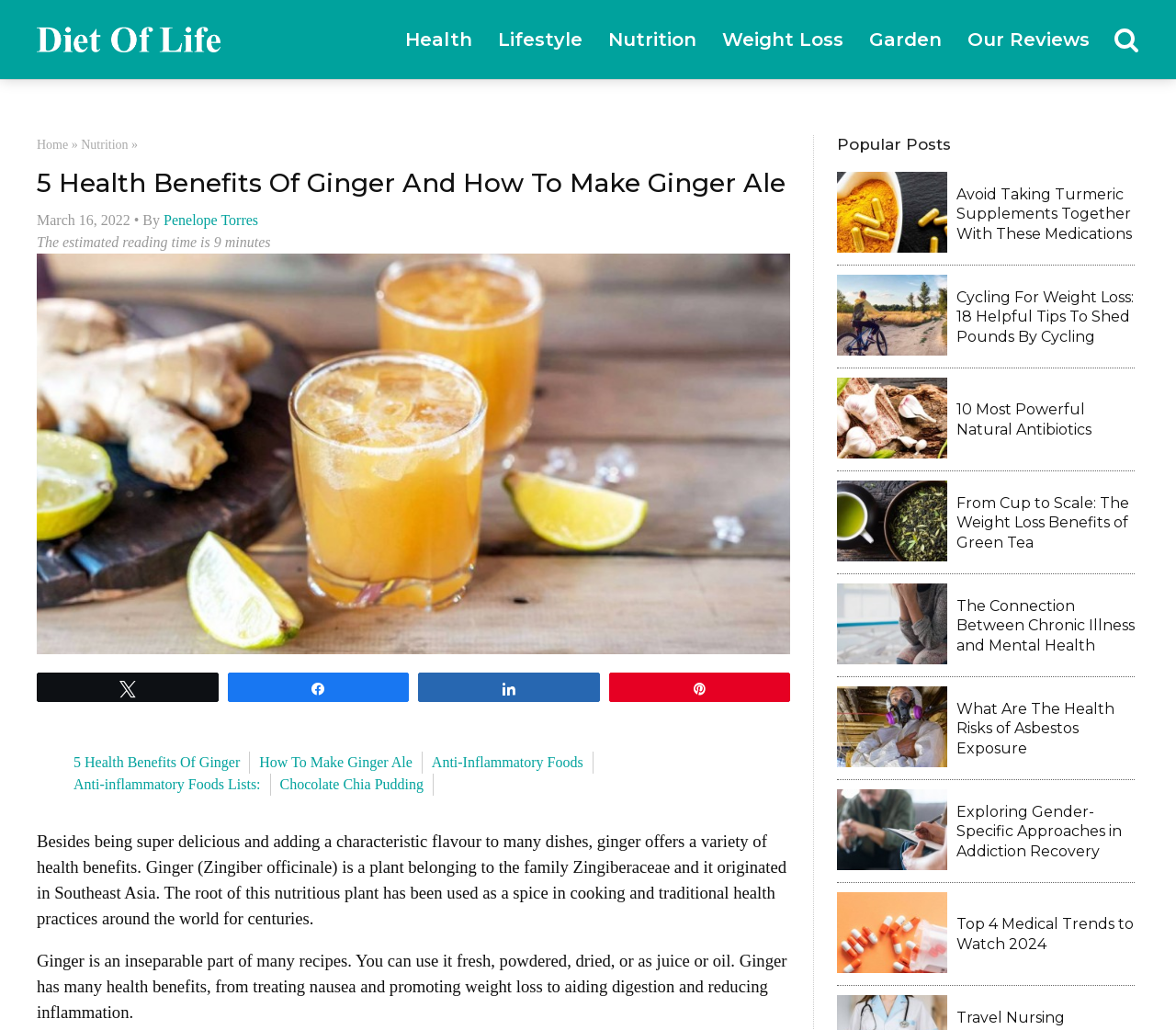Provide the bounding box coordinates for the area that should be clicked to complete the instruction: "Click on the 'Health' link".

[0.334, 0.018, 0.412, 0.059]